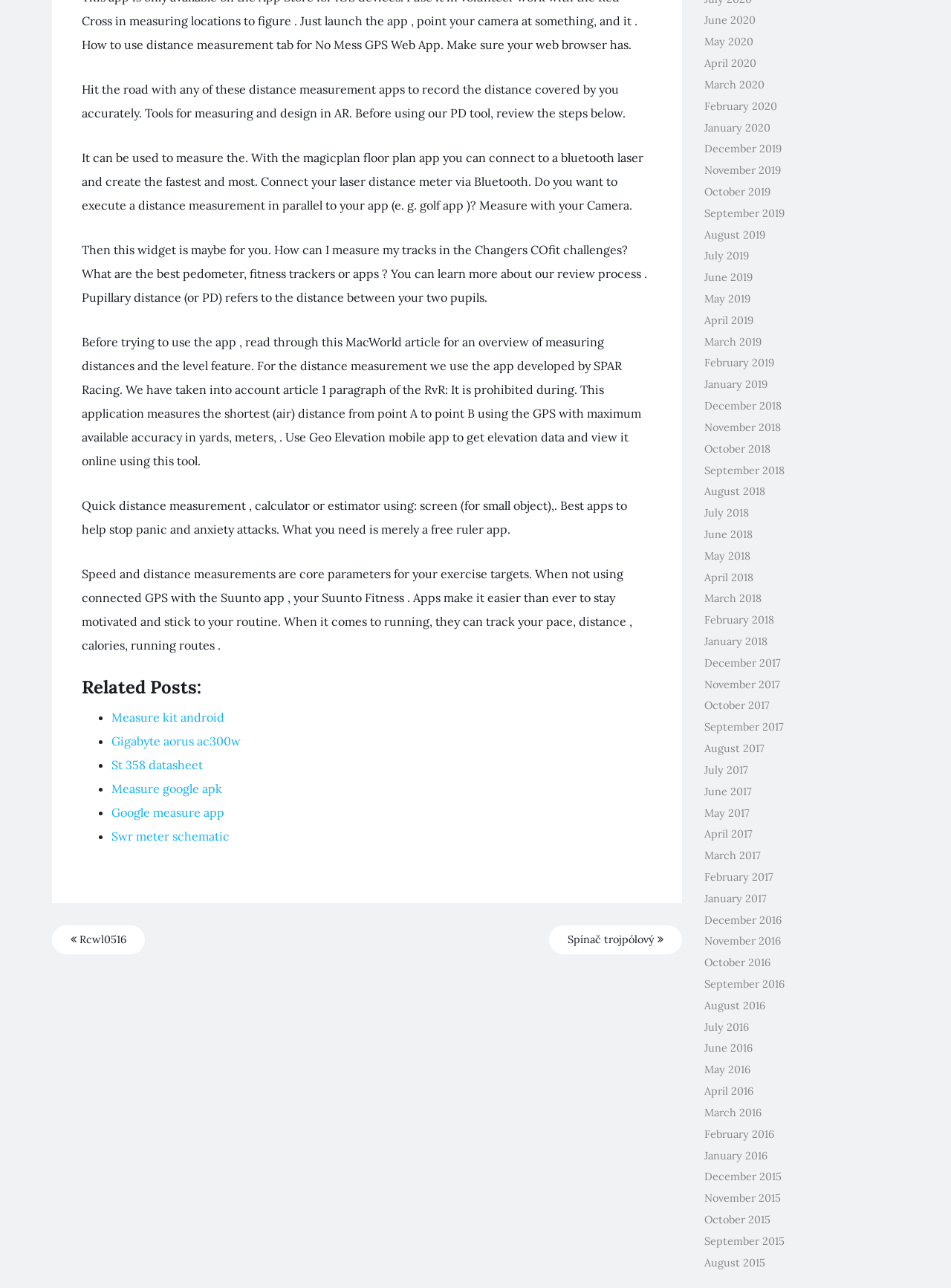Please locate the UI element described by "Rcwl0516" and provide its bounding box coordinates.

[0.055, 0.718, 0.152, 0.741]